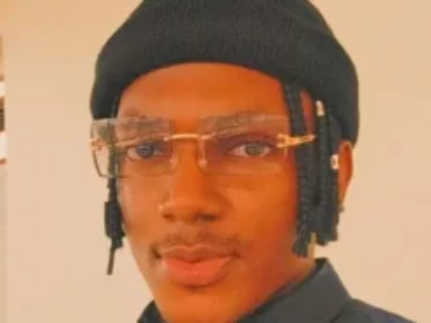Explain what is happening in the image with as much detail as possible.

The image features a young man with a stylish look, wearing a black beanie and fashionable glasses. His braids fall to the sides, adding to his contemporary appearance. The neutral background places focus on his expression and hairstyle, highlighting his confident demeanor. This image accompanies a news article titled "Journalist Daniel Ojukwu Detained Over Investigative Report on OSSAP-SDGs Contract Procurement," shedding light on significant current events. The juxtaposition of the individual's modern style and the serious nature of the news creates a compelling narrative around the intersection of fashion and journalism in contemporary Nigeria.